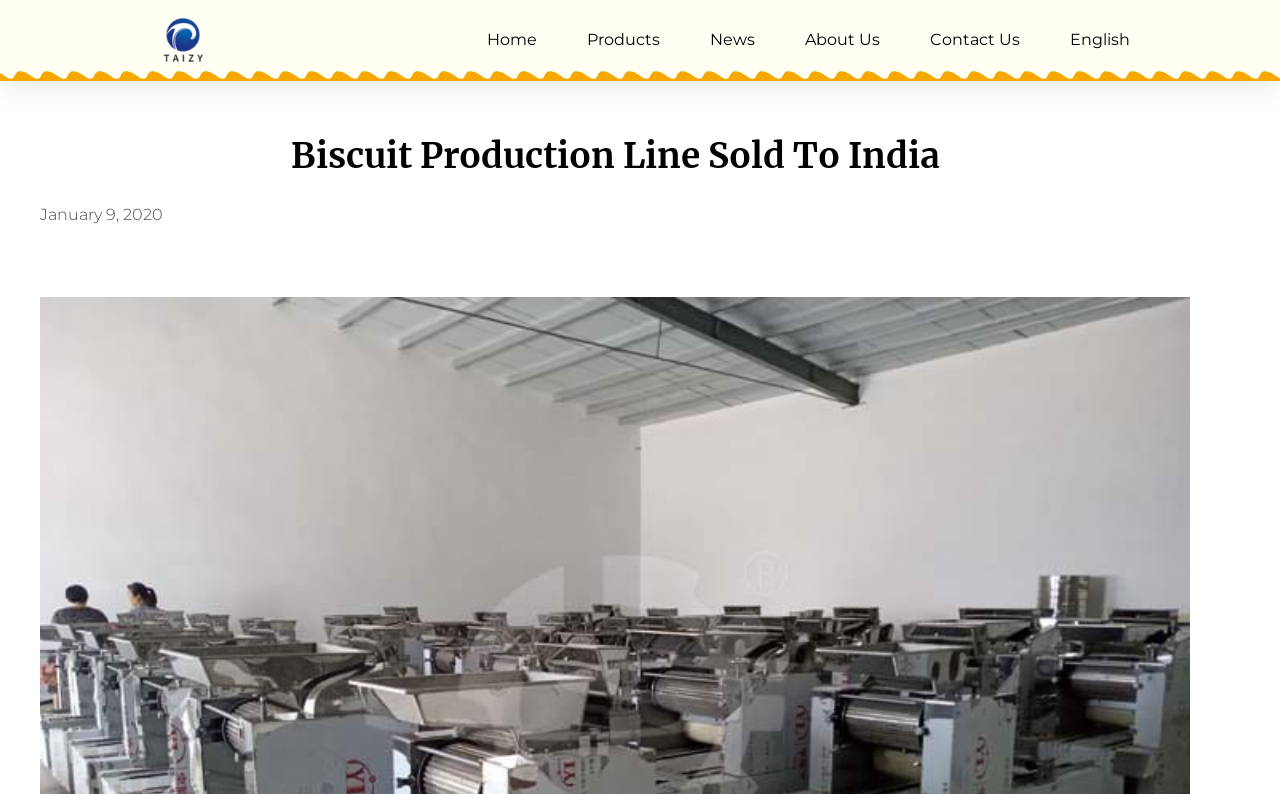Highlight the bounding box coordinates of the region I should click on to meet the following instruction: "go to the Products page".

[0.458, 0.021, 0.515, 0.079]